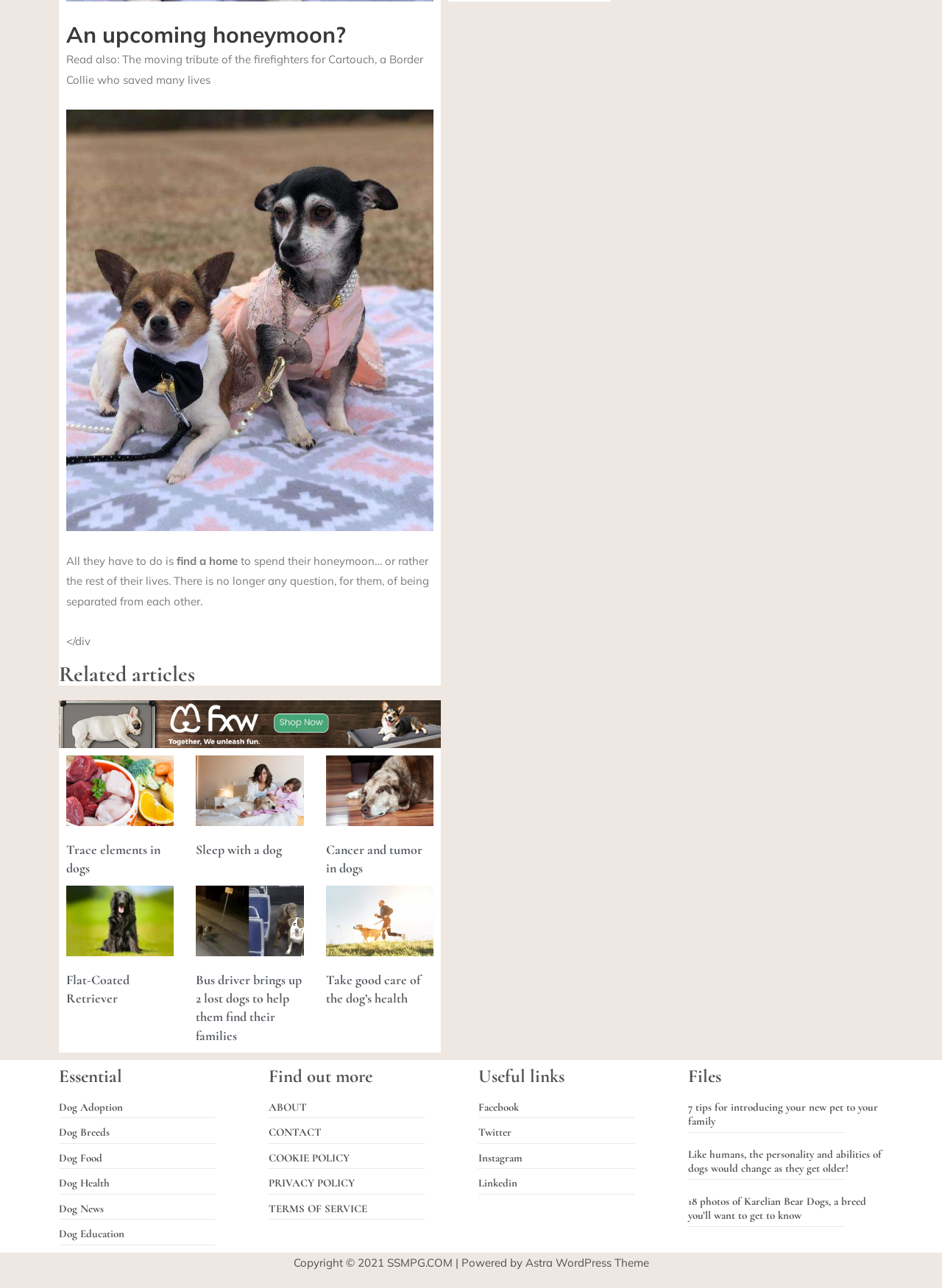Give a short answer using one word or phrase for the question:
What is the copyright year of the webpage?

2021